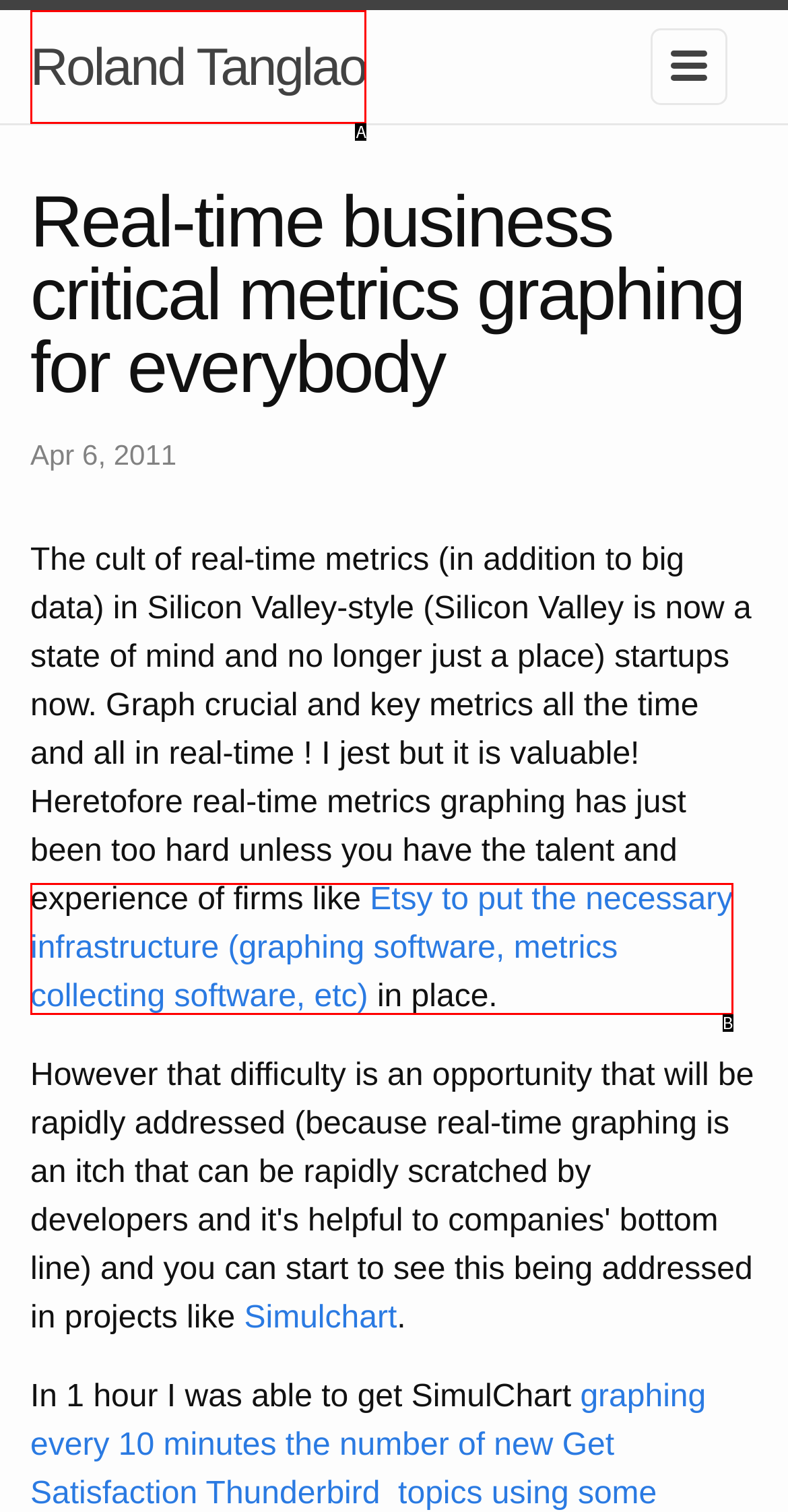Which HTML element matches the description: Claim The Deal! the best? Answer directly with the letter of the chosen option.

None